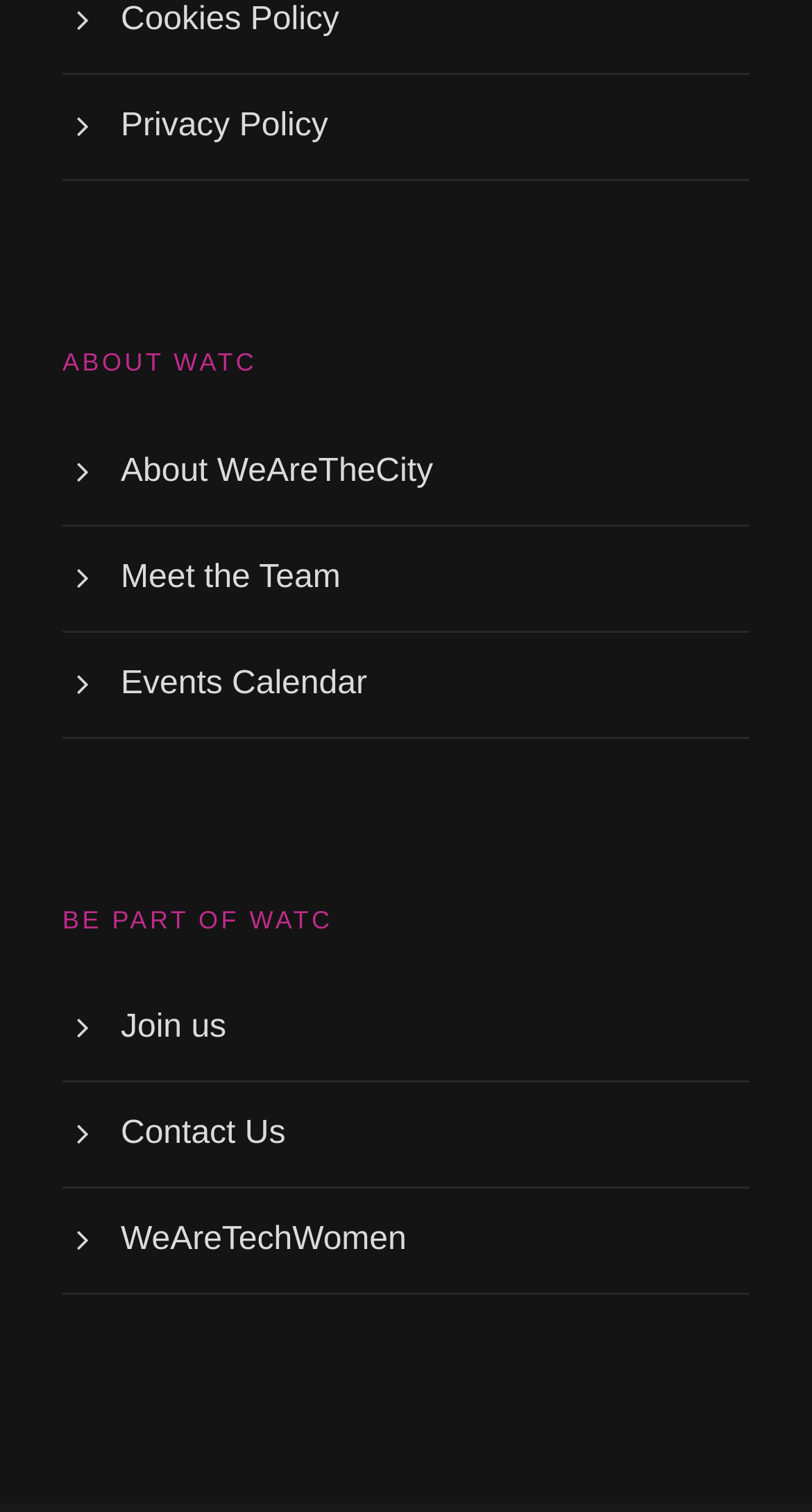Locate the bounding box coordinates of the area you need to click to fulfill this instruction: 'Search for a keyword'. The coordinates must be in the form of four float numbers ranging from 0 to 1: [left, top, right, bottom].

None